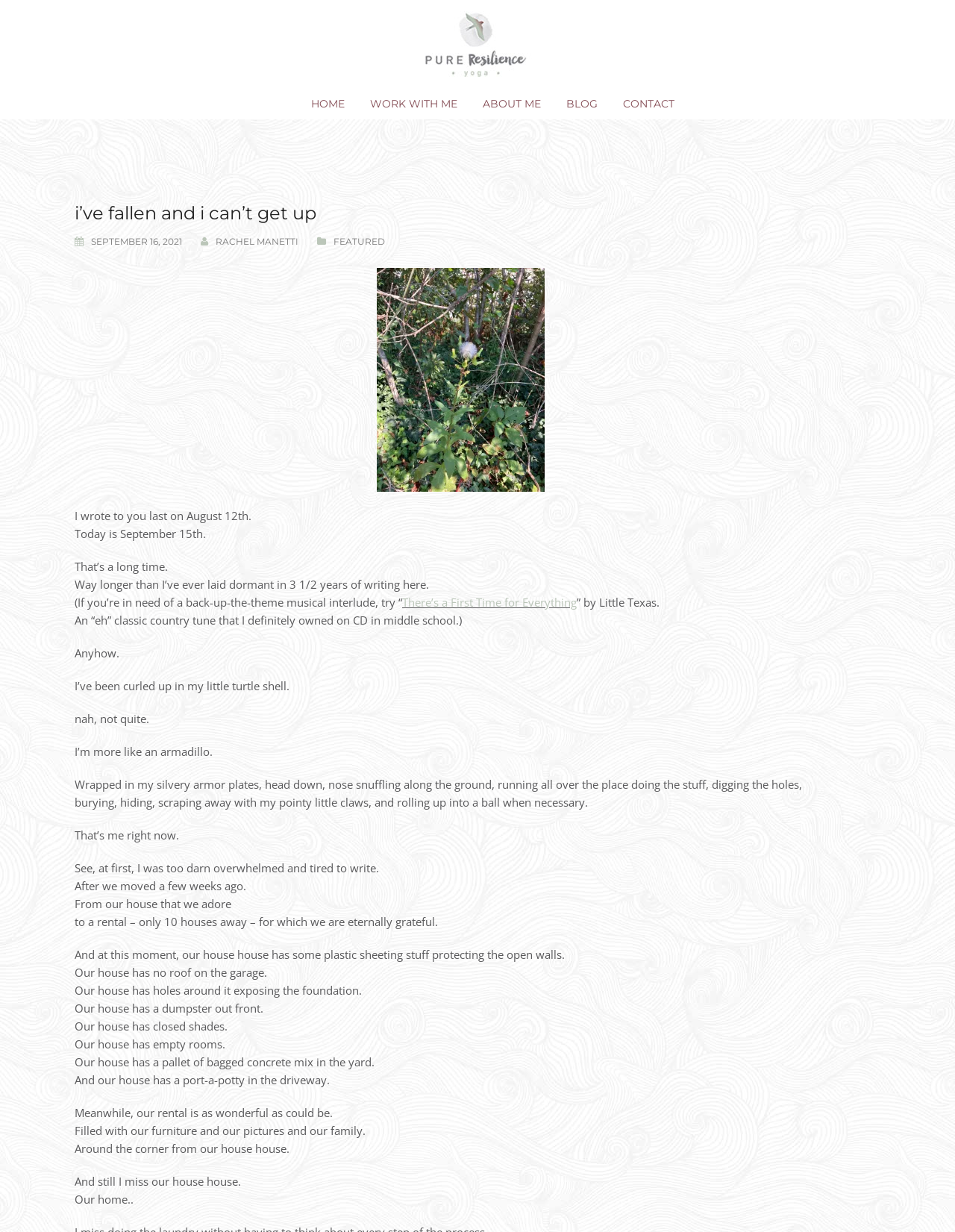How many paragraphs are in the latest article?
Based on the image, respond with a single word or phrase.

14